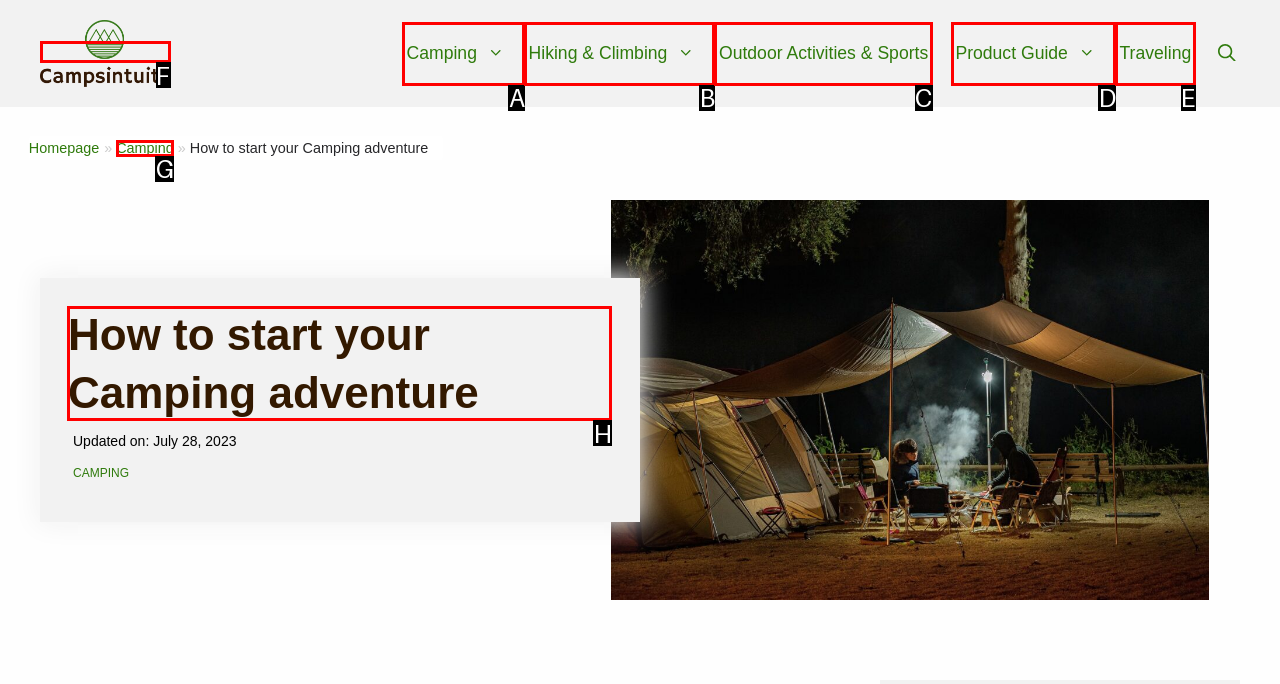Which UI element's letter should be clicked to achieve the task: read camping guide
Provide the letter of the correct choice directly.

H